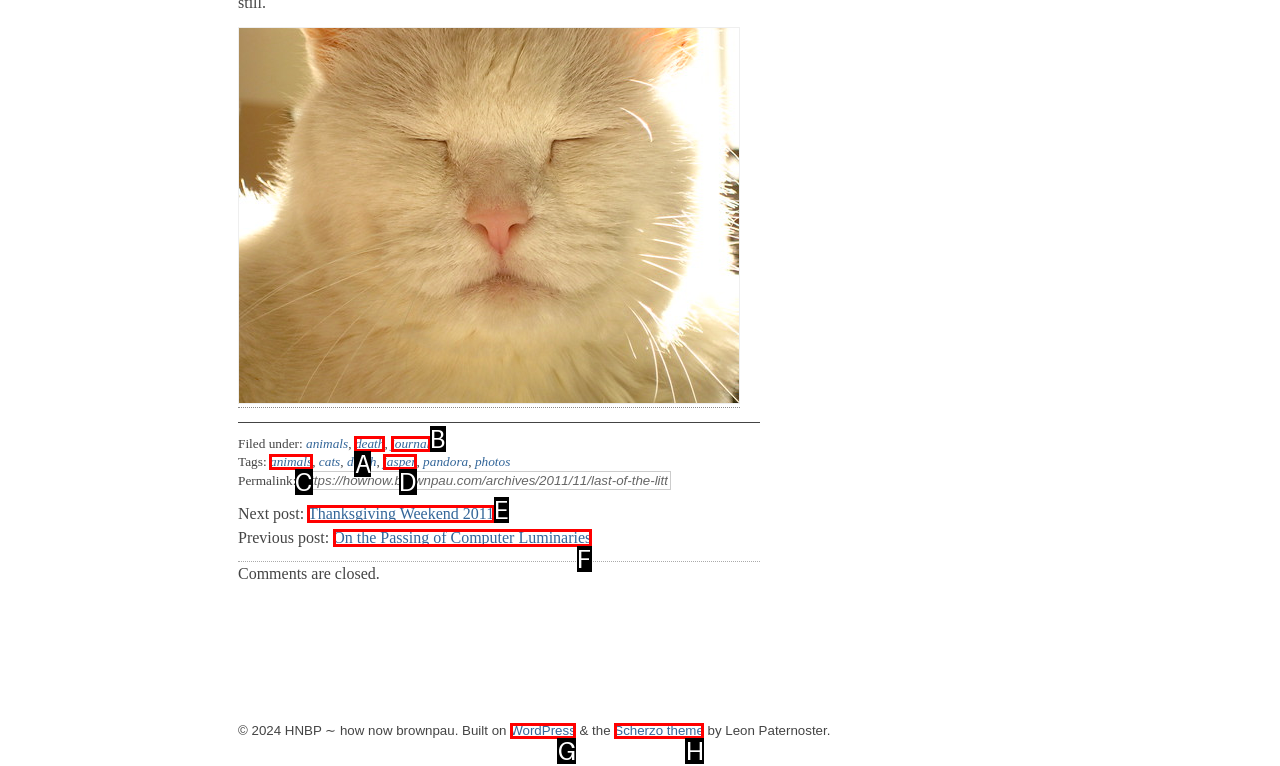Determine which HTML element best fits the description: IFR Asia Awards 2021
Answer directly with the letter of the matching option from the available choices.

None